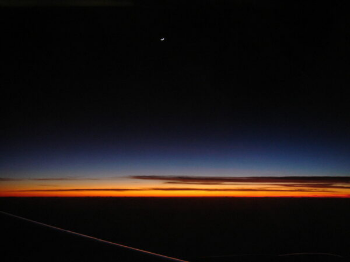What celestial body is visible above the horizon?
Utilize the image to construct a detailed and well-explained answer.

Above the horizon, a faint crescent moon adds a celestial touch to the peaceful scene, which suggests that the celestial body visible above the horizon is a crescent moon.